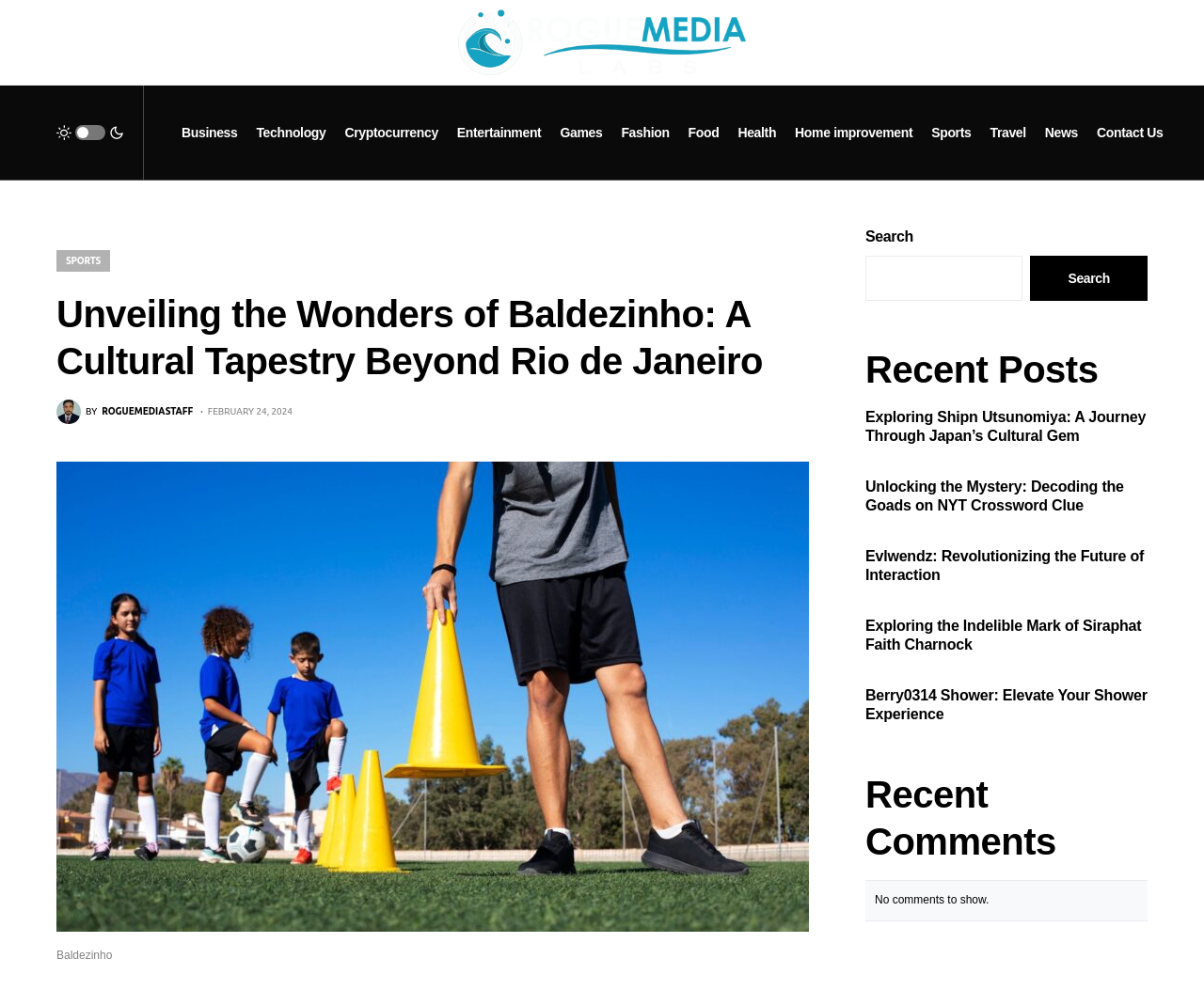Please provide a detailed answer to the question below based on the screenshot: 
How many categories are listed?

I counted the number of links under the button ' ' which are 'Business', 'Technology', 'Cryptocurrency', 'Entertainment', 'Games', 'Fashion', 'Food', 'Health', 'Home improvement', 'Sports', and 'Travel'. There are 11 categories in total.